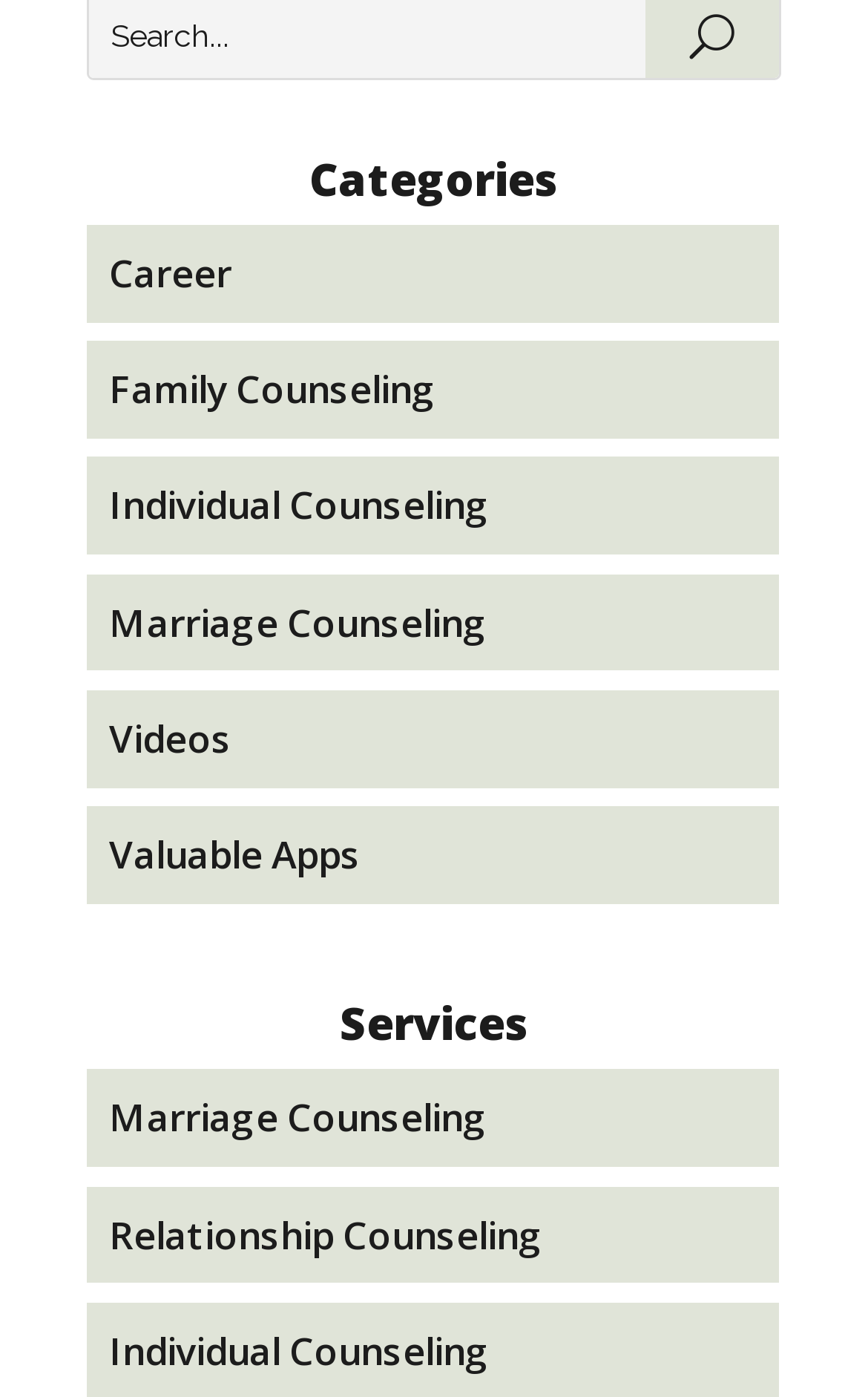Please predict the bounding box coordinates of the element's region where a click is necessary to complete the following instruction: "click on Career". The coordinates should be represented by four float numbers between 0 and 1, i.e., [left, top, right, bottom].

[0.126, 0.177, 0.267, 0.213]